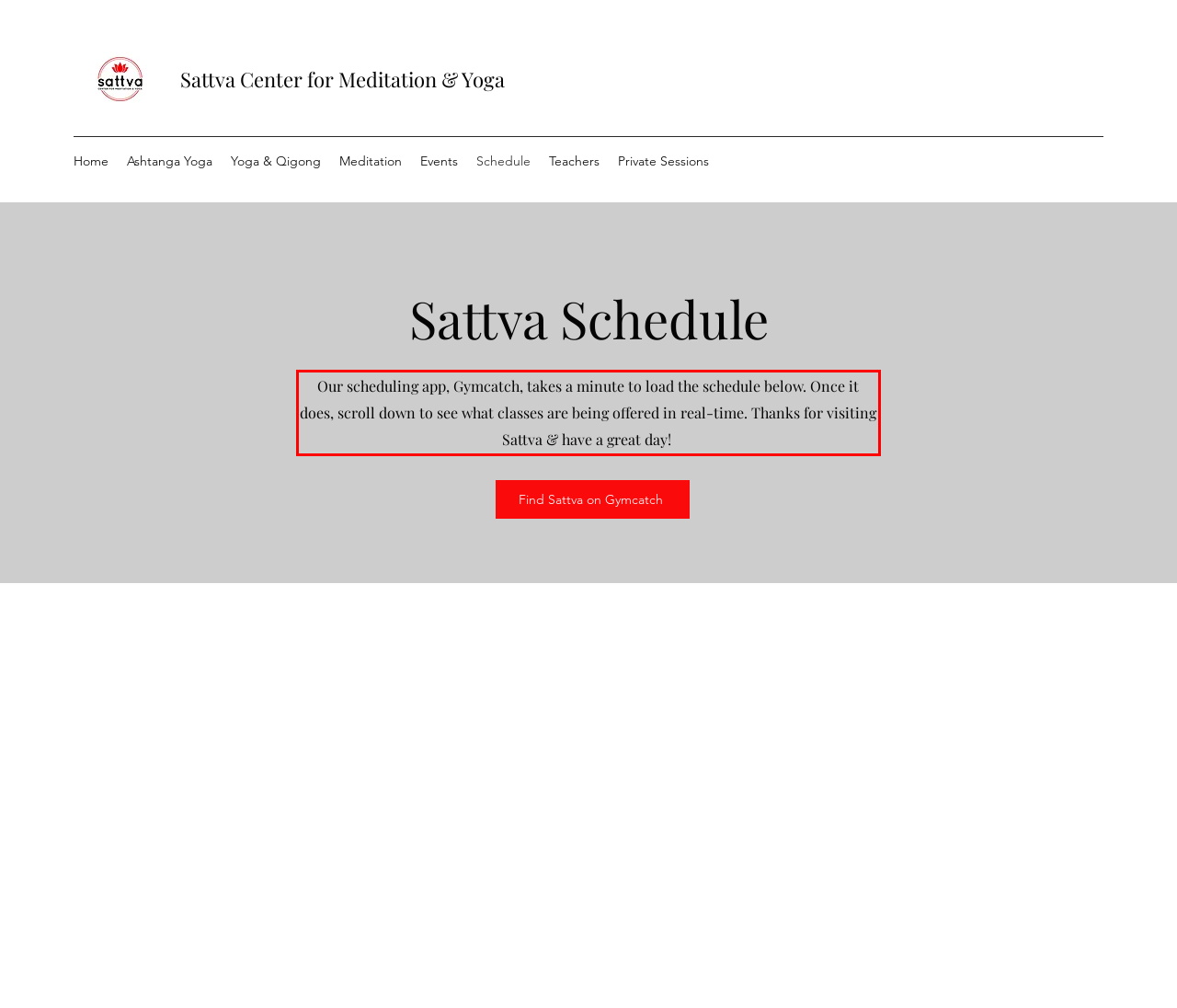Please perform OCR on the text within the red rectangle in the webpage screenshot and return the text content.

Our scheduling app, Gymcatch, takes a minute to load the schedule below. Once it does, scroll down to see what classes are being offered in real-time. Thanks for visiting Sattva & have a great day!